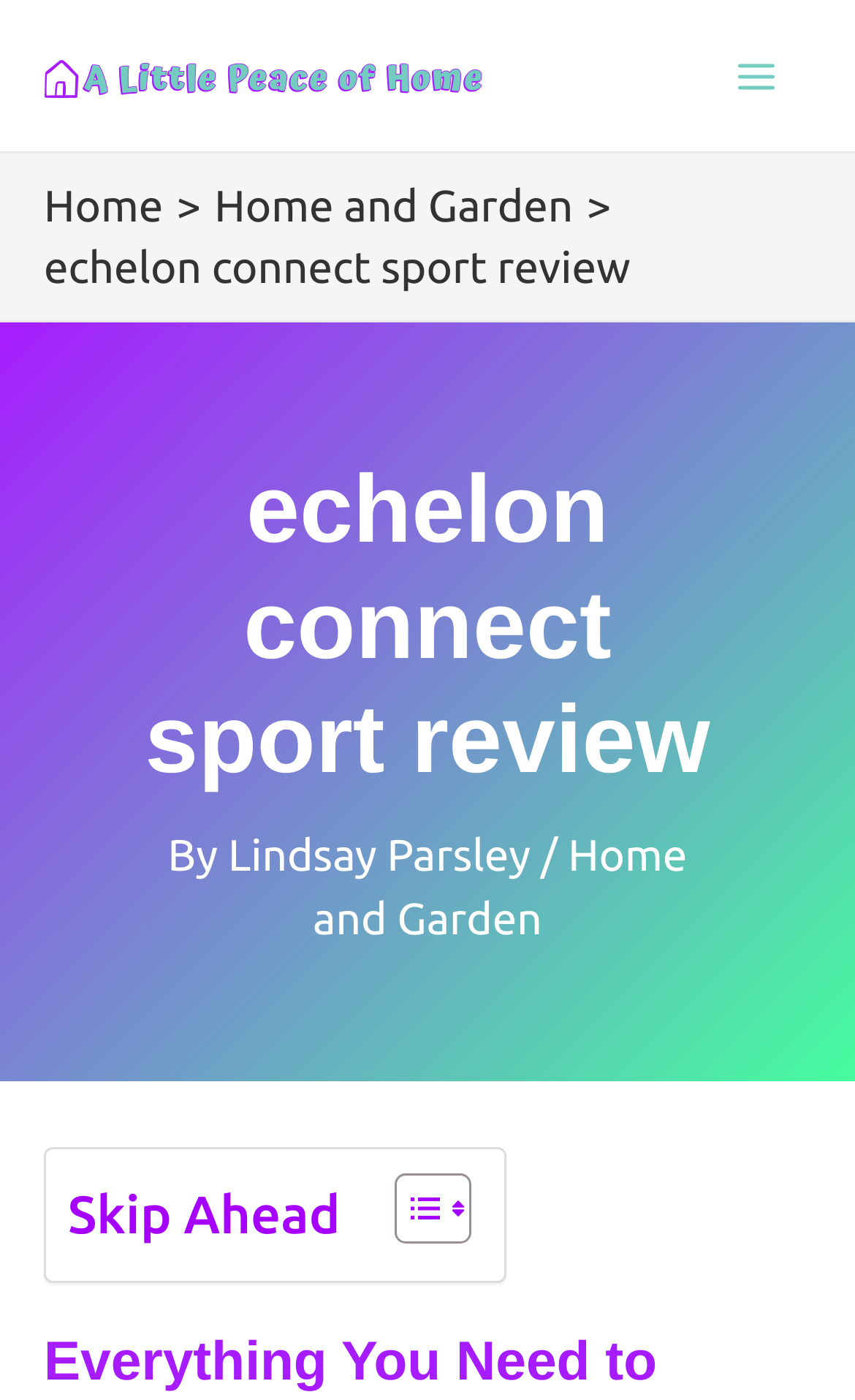What is the logo of the website?
Using the image, provide a detailed and thorough answer to the question.

The logo is located at the top left corner of the webpage, and it is an image with the text 'a little peace of home'.